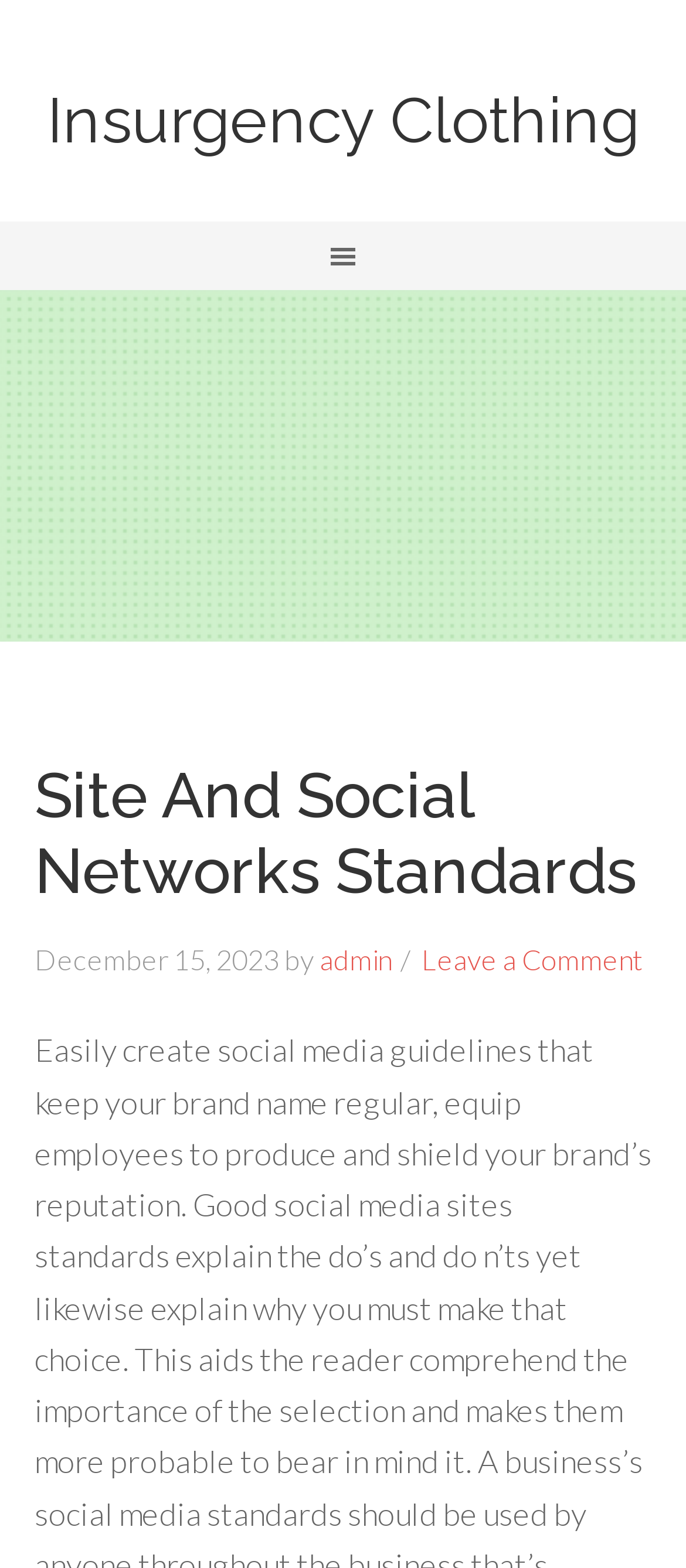Using the details in the image, give a detailed response to the question below:
Who is the author of the post?

I found the author of the post by looking at the link element in the header section, which contains the text 'admin'.